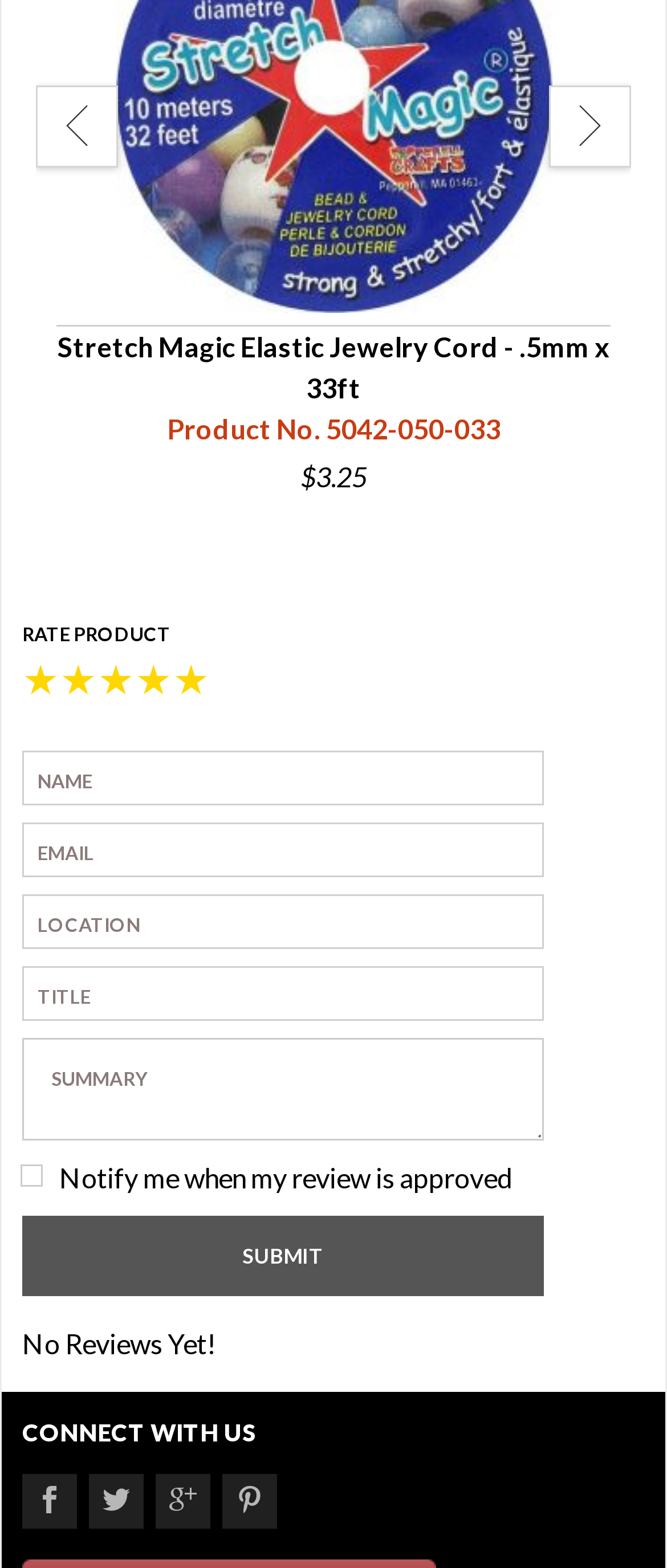Determine the bounding box coordinates for the area that needs to be clicked to fulfill this task: "Rate the product with 5 stars". The coordinates must be given as four float numbers between 0 and 1, i.e., [left, top, right, bottom].

[0.259, 0.414, 0.315, 0.453]